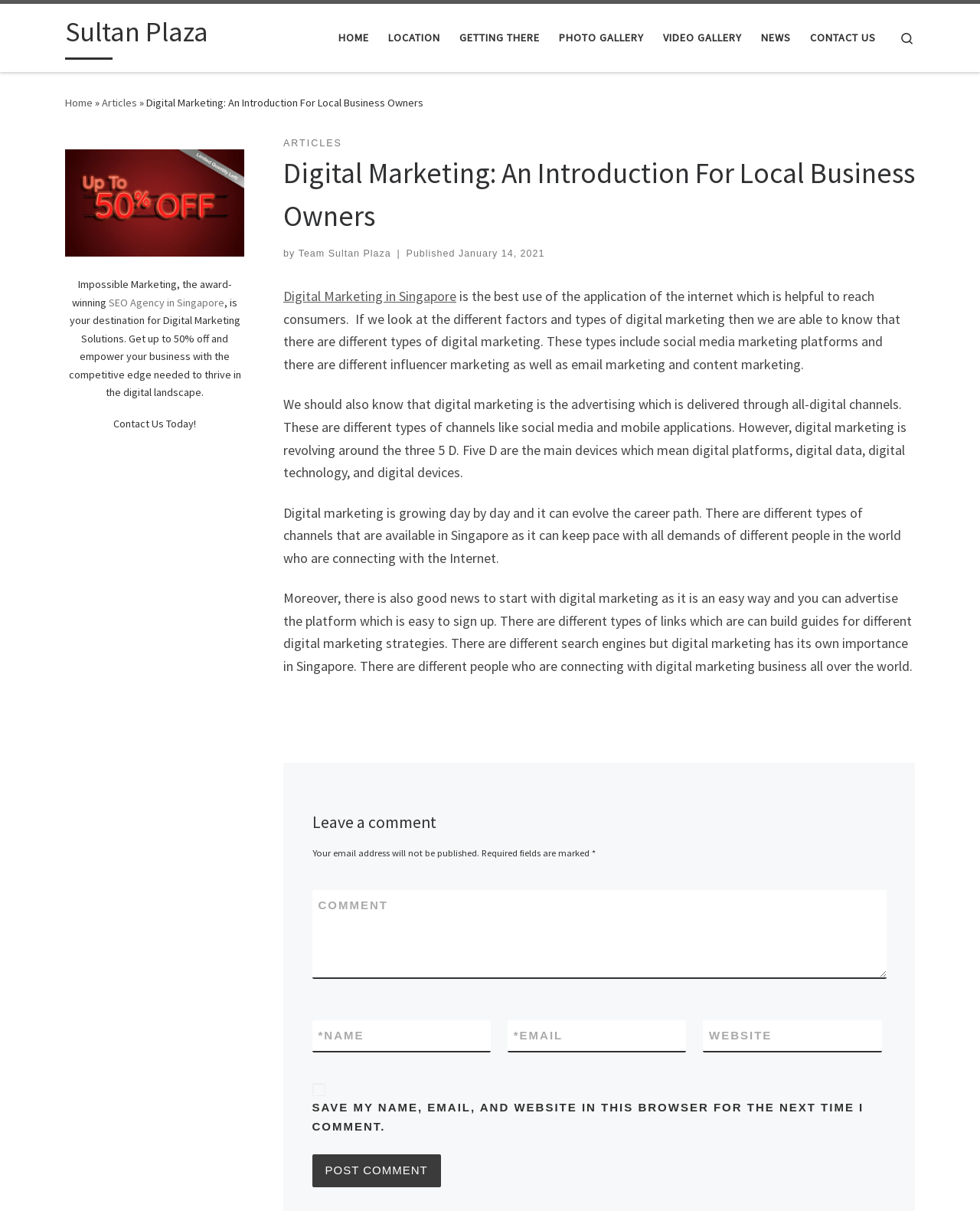What is the name of the plaza mentioned on this webpage?
Using the image, answer in one word or phrase.

Sultan Plaza